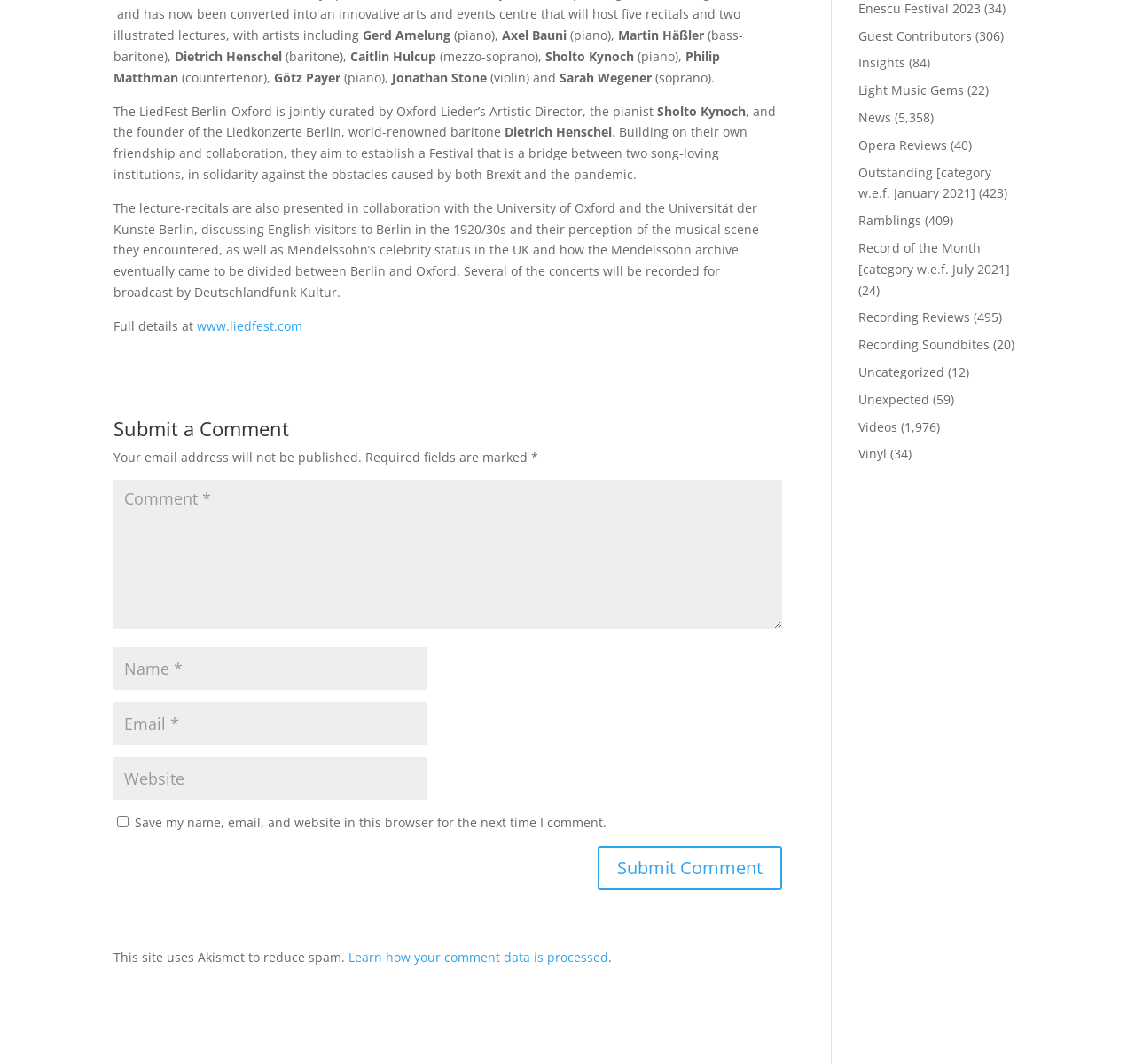For the element described, predict the bounding box coordinates as (top-left x, top-left y, bottom-right x, bottom-right y). All values should be between 0 and 1. Element description: Outstanding [category w.e.f. January 2021]

[0.756, 0.154, 0.874, 0.189]